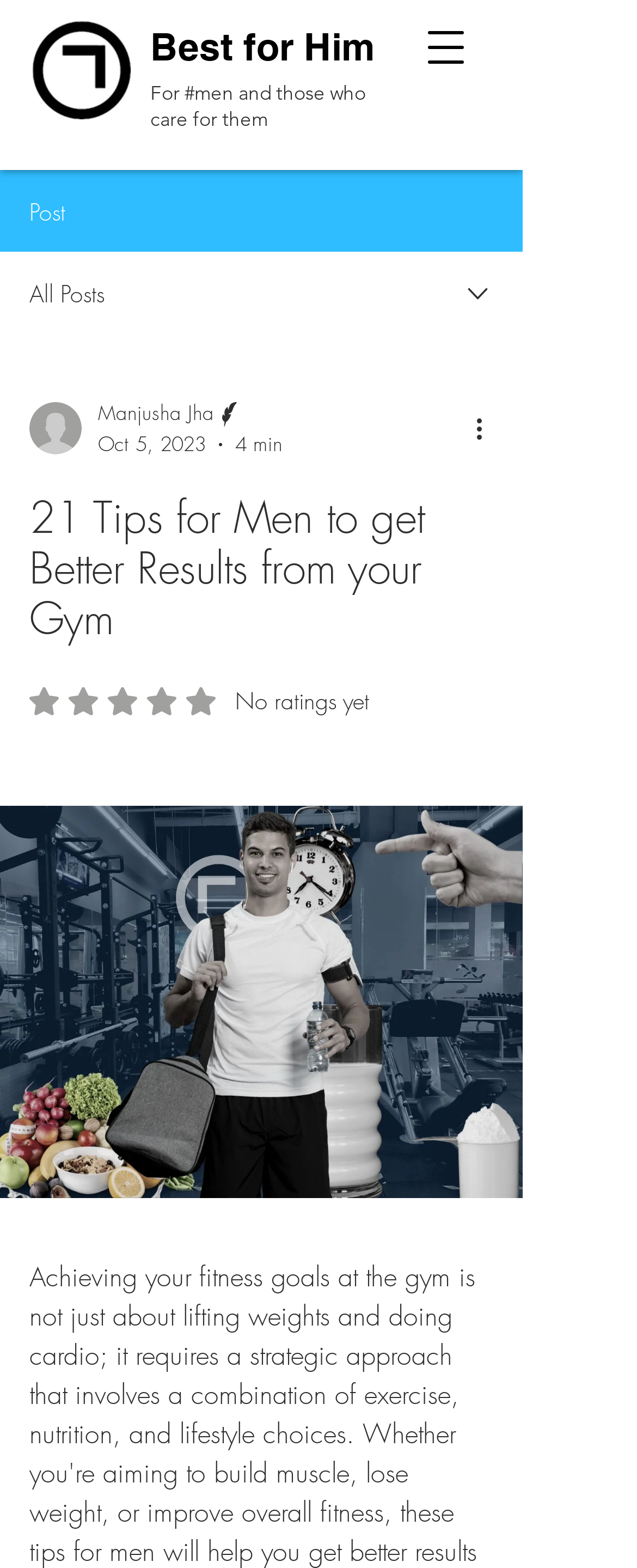Locate the headline of the webpage and generate its content.

21 Tips for Men to get Better Results from your Gym